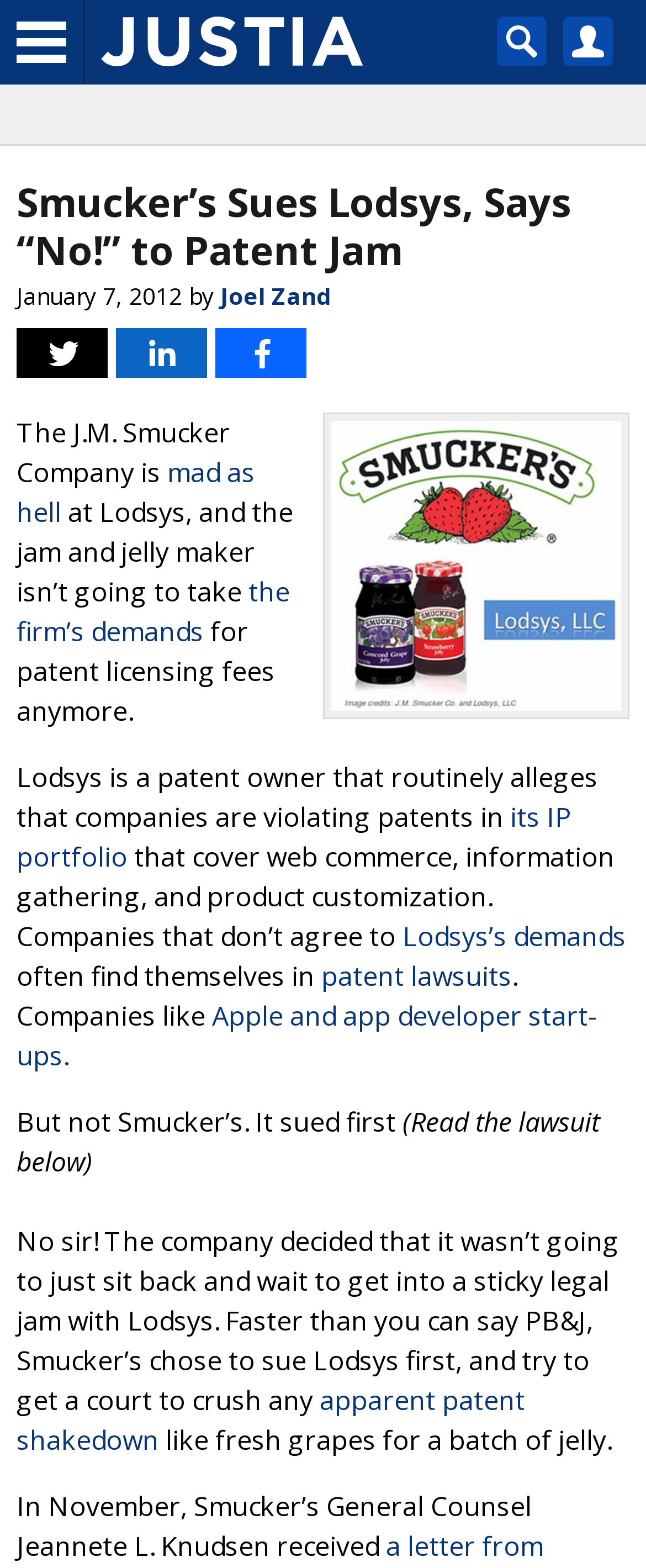What is Lodsys?
Refer to the image and respond with a one-word or short-phrase answer.

A patent owner